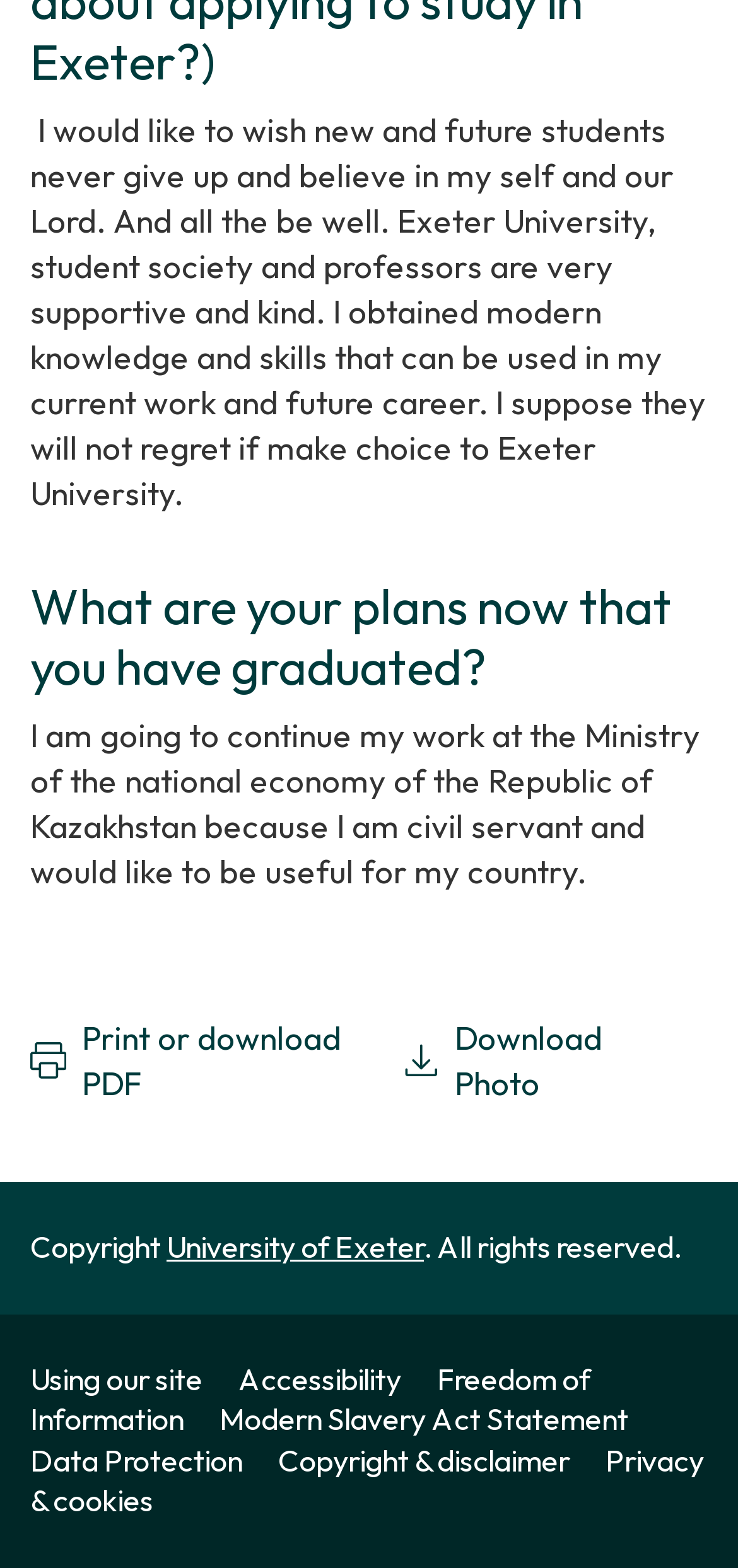Identify the bounding box coordinates of the region that needs to be clicked to carry out this instruction: "learn about using the site". Provide these coordinates as four float numbers ranging from 0 to 1, i.e., [left, top, right, bottom].

[0.041, 0.867, 0.315, 0.891]